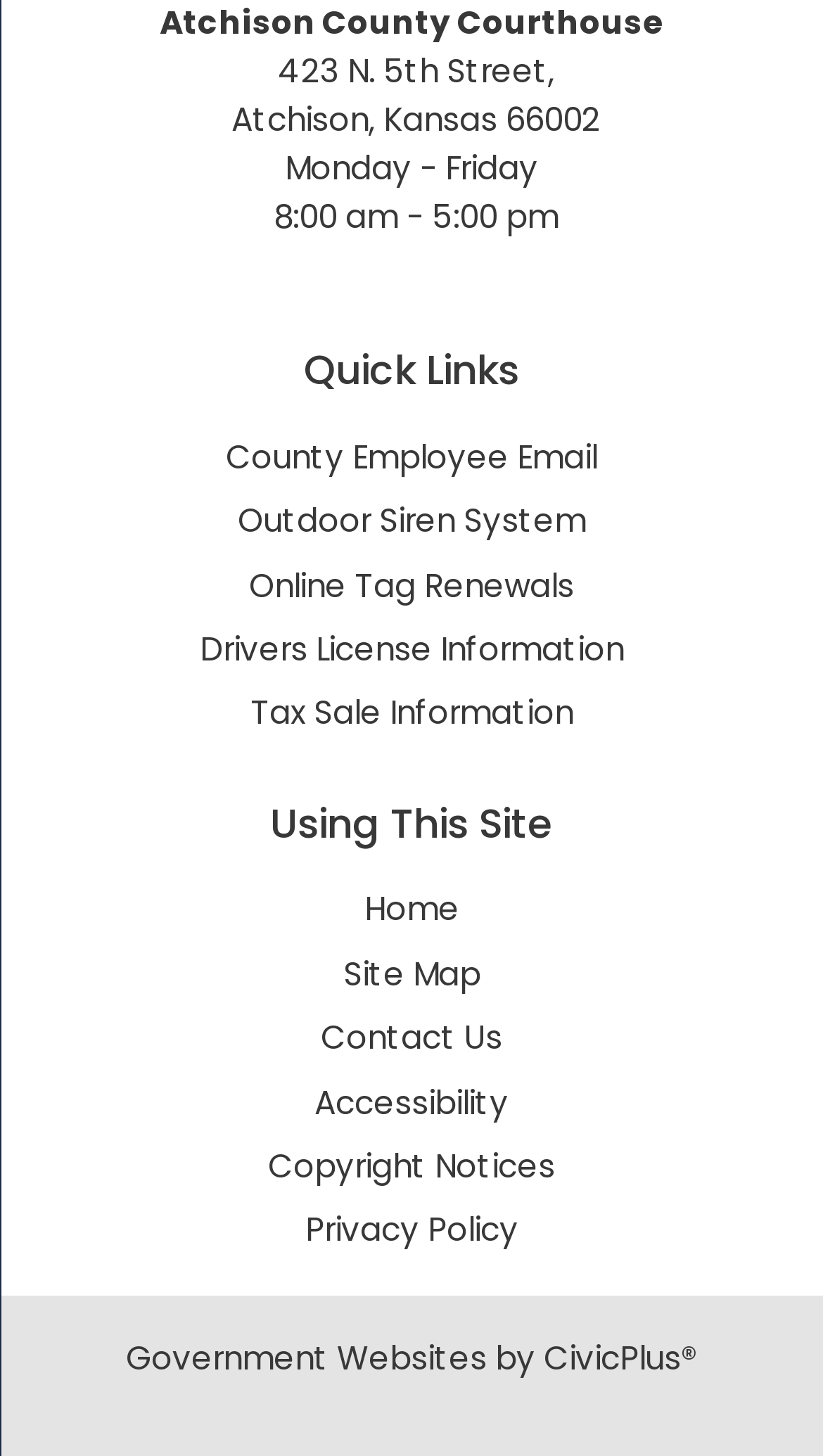Highlight the bounding box coordinates of the region I should click on to meet the following instruction: "visit Quick Links".

[0.039, 0.235, 0.961, 0.276]